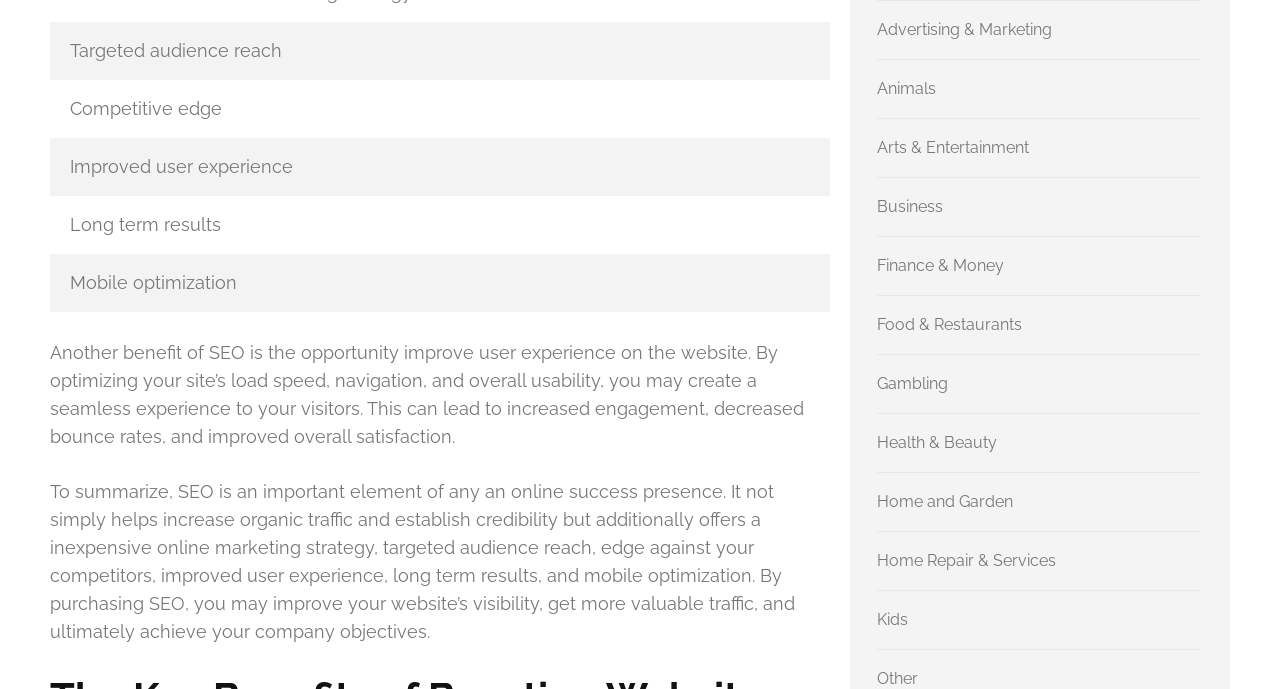Using the information in the image, could you please answer the following question in detail:
What is the purpose of optimizing a website's load speed?

According to the webpage, optimizing a website's load speed is part of improving user experience, which can lead to increased engagement, decreased bounce rates, and improved overall satisfaction.